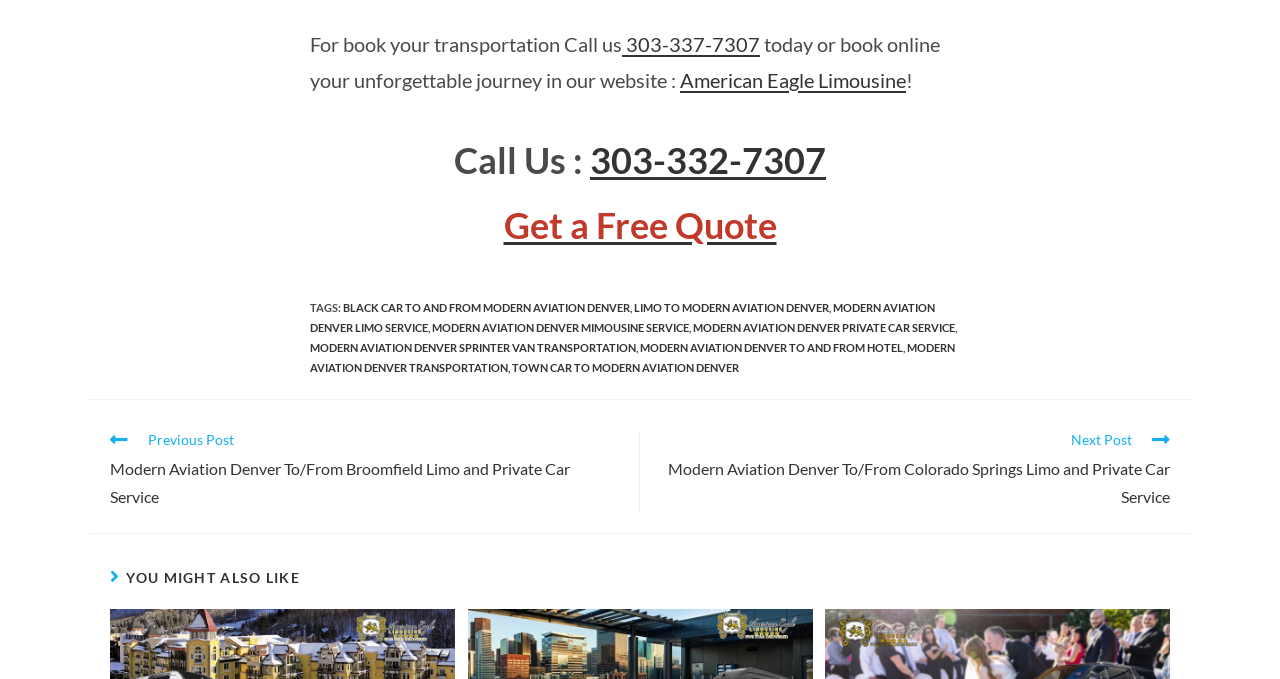Predict the bounding box coordinates of the area that should be clicked to accomplish the following instruction: "View Princess Jasmine Dress Custom High Low Pink product". The bounding box coordinates should consist of four float numbers between 0 and 1, i.e., [left, top, right, bottom].

None